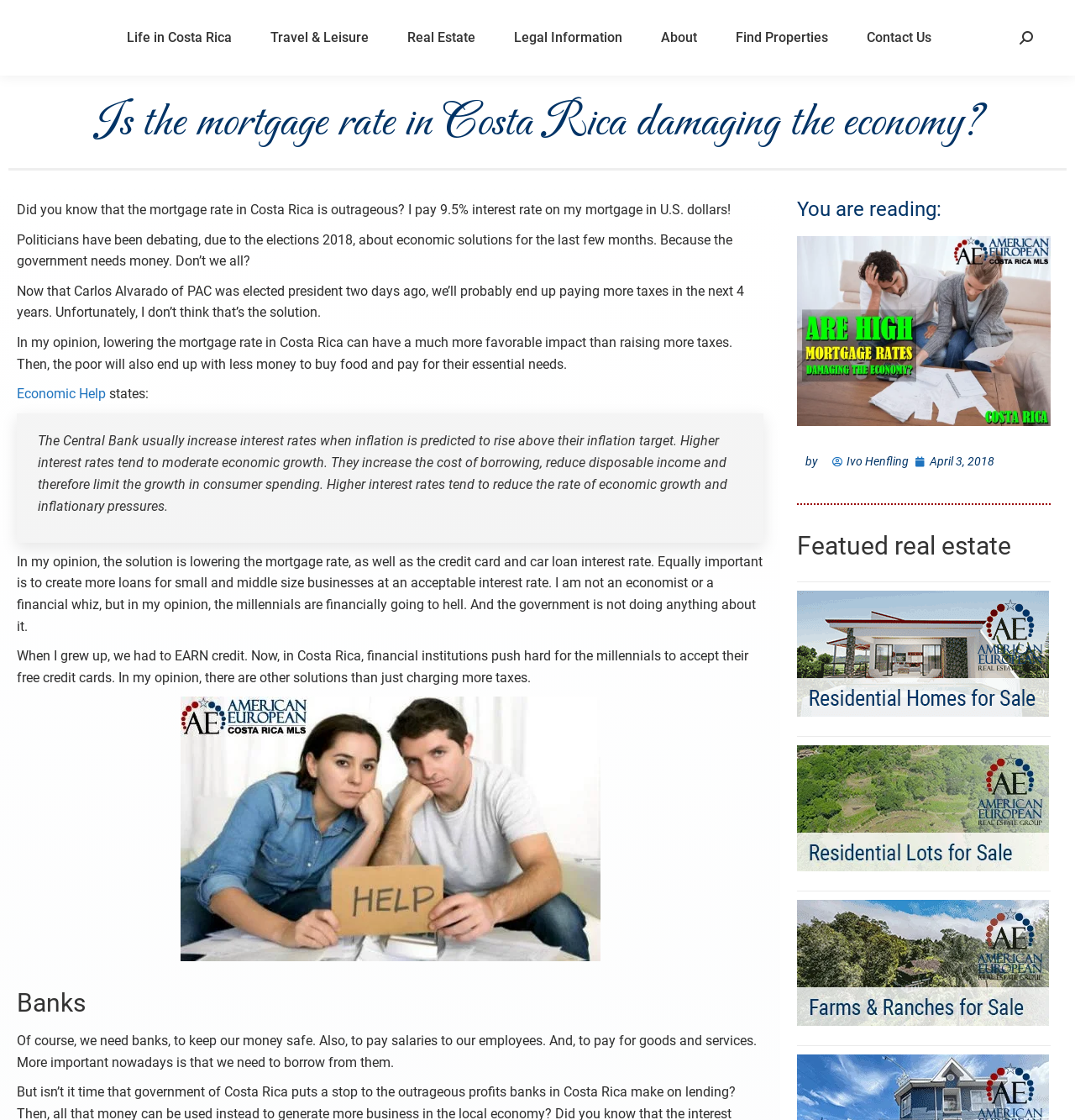Identify and provide the bounding box coordinates of the UI element described: "Life in Costa Rica". The coordinates should be formatted as [left, top, right, bottom], with each number being a float between 0 and 1.

[0.107, 0.023, 0.225, 0.045]